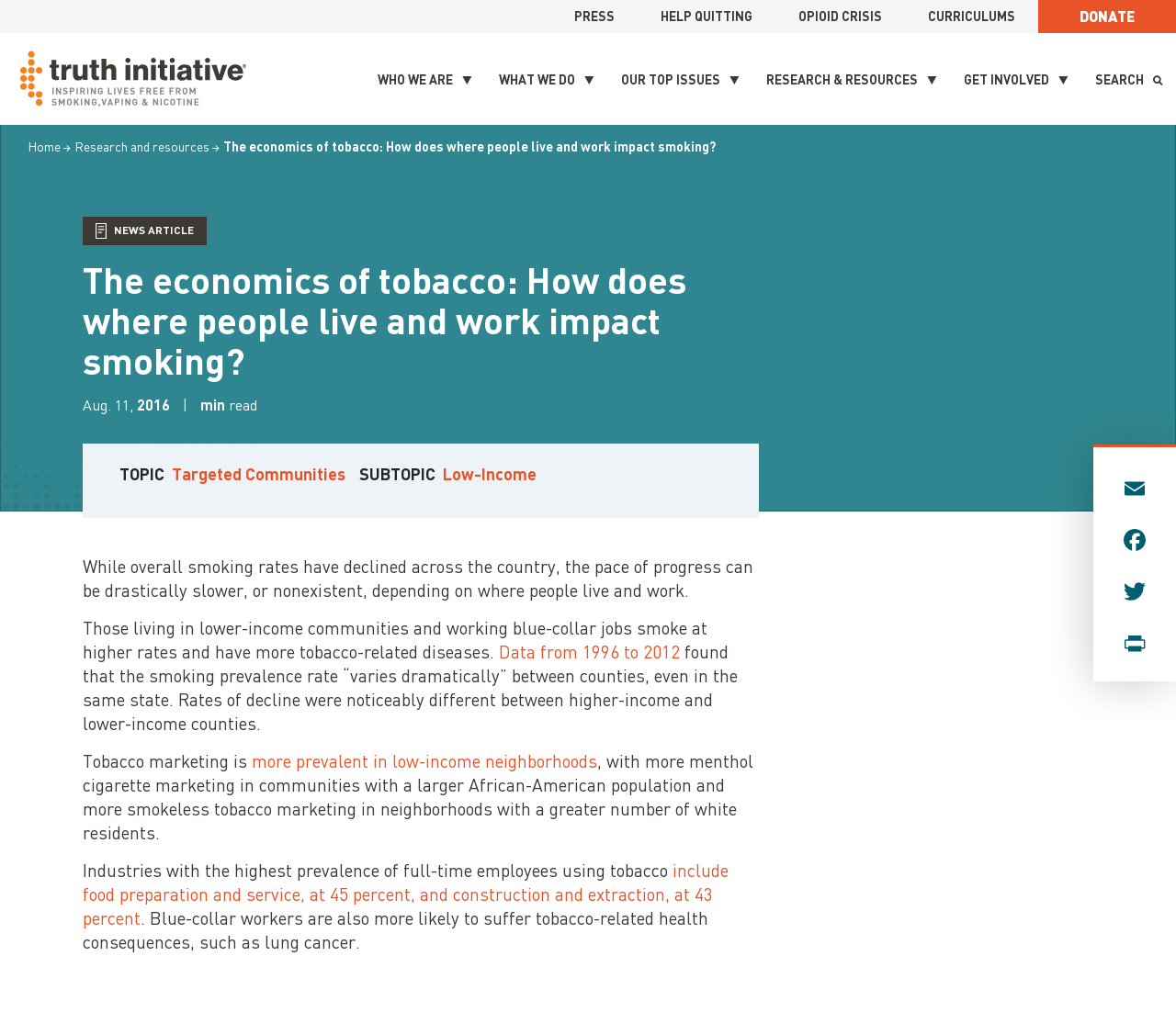Please find and report the primary heading text from the webpage.

The economics of tobacco: How does where people live and work impact smoking?